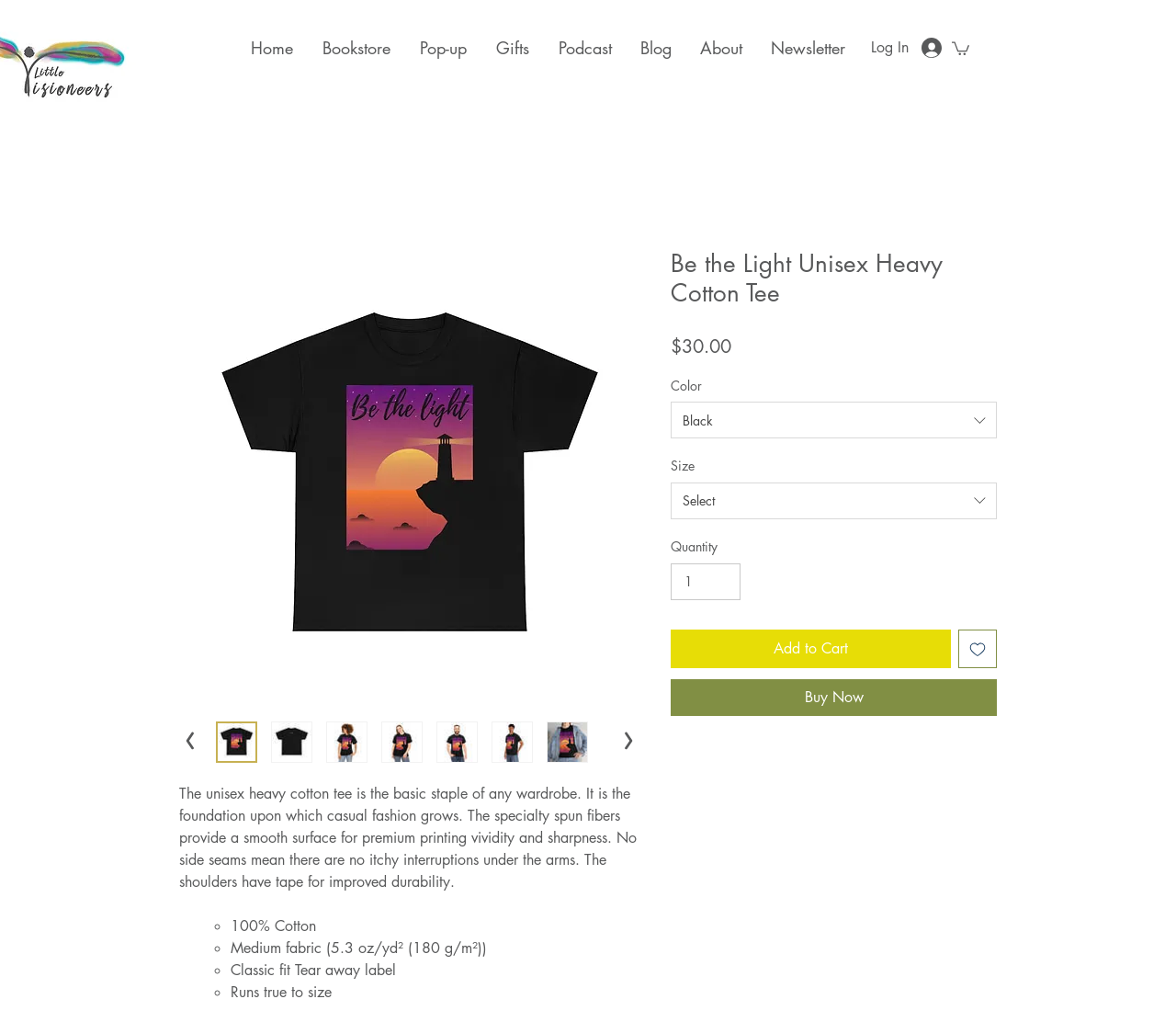Using the format (top-left x, top-left y, bottom-right x, bottom-right y), and given the element description, identify the bounding box coordinates within the screenshot: Add to Cart

[0.57, 0.616, 0.809, 0.654]